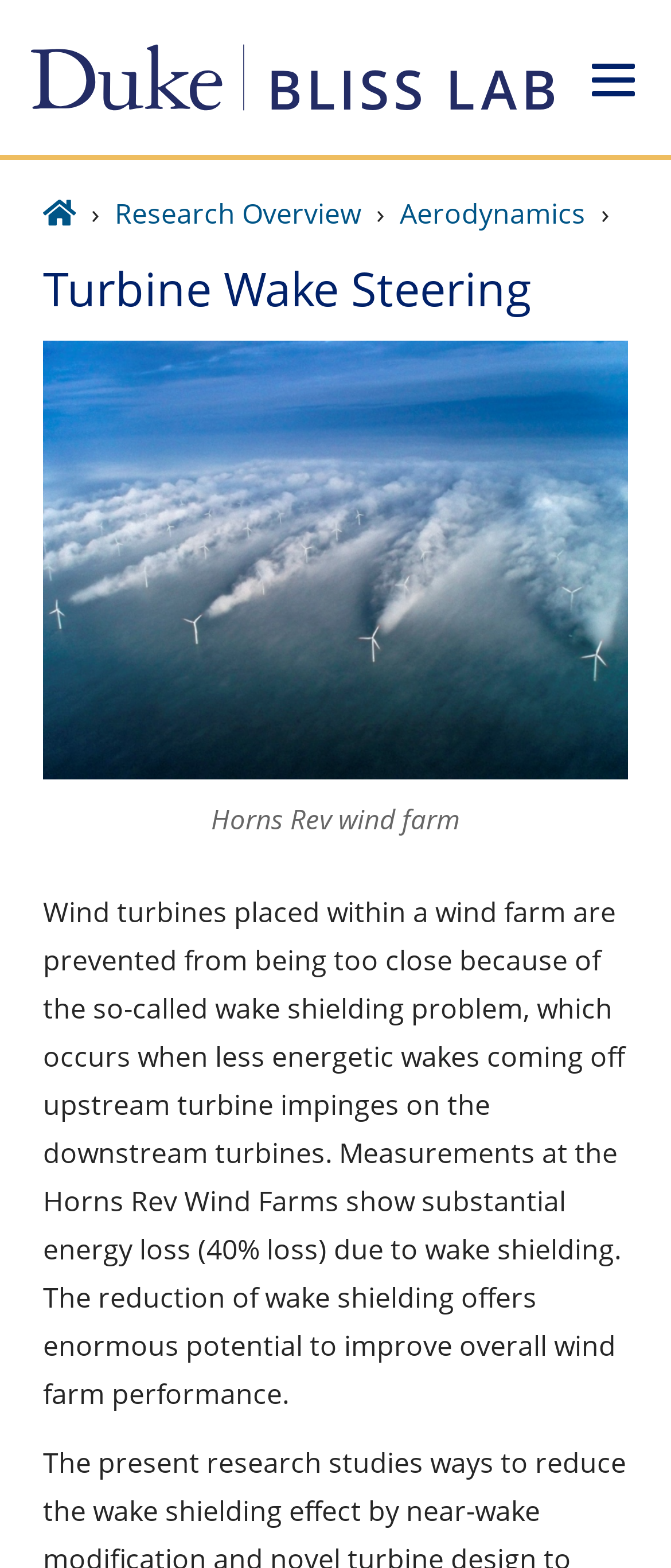With reference to the image, please provide a detailed answer to the following question: What is the purpose of turbine wake steering?

The webpage discusses the wake shielding problem and its impact on wind farm performance. It implies that turbine wake steering is a solution to this problem, and therefore, its purpose is to improve wind farm performance.